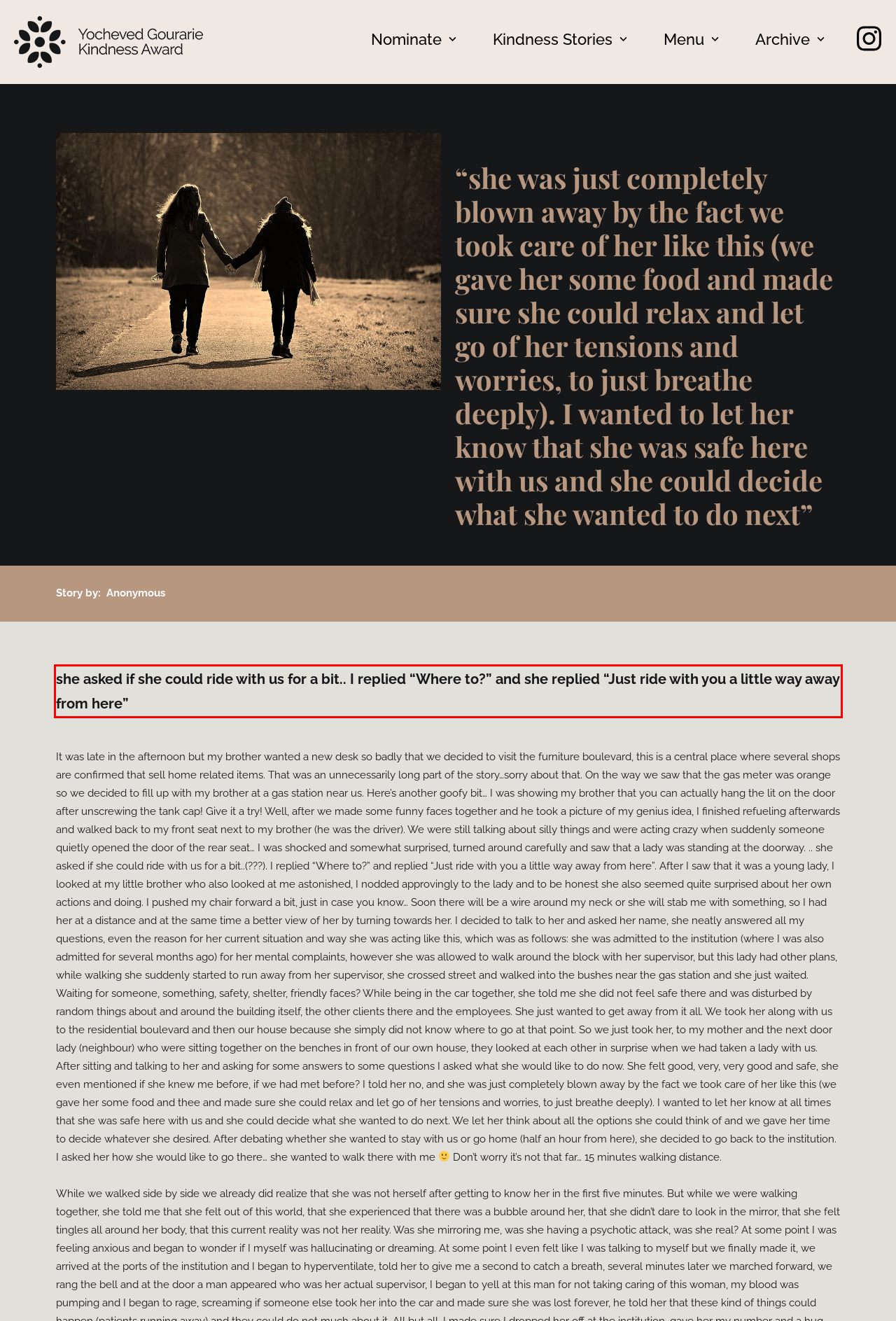You have a screenshot of a webpage with a red bounding box. Use OCR to generate the text contained within this red rectangle.

she asked if she could ride with us for a bit.. I replied “Where to?” and she replied “Just ride with you a little way away from here”